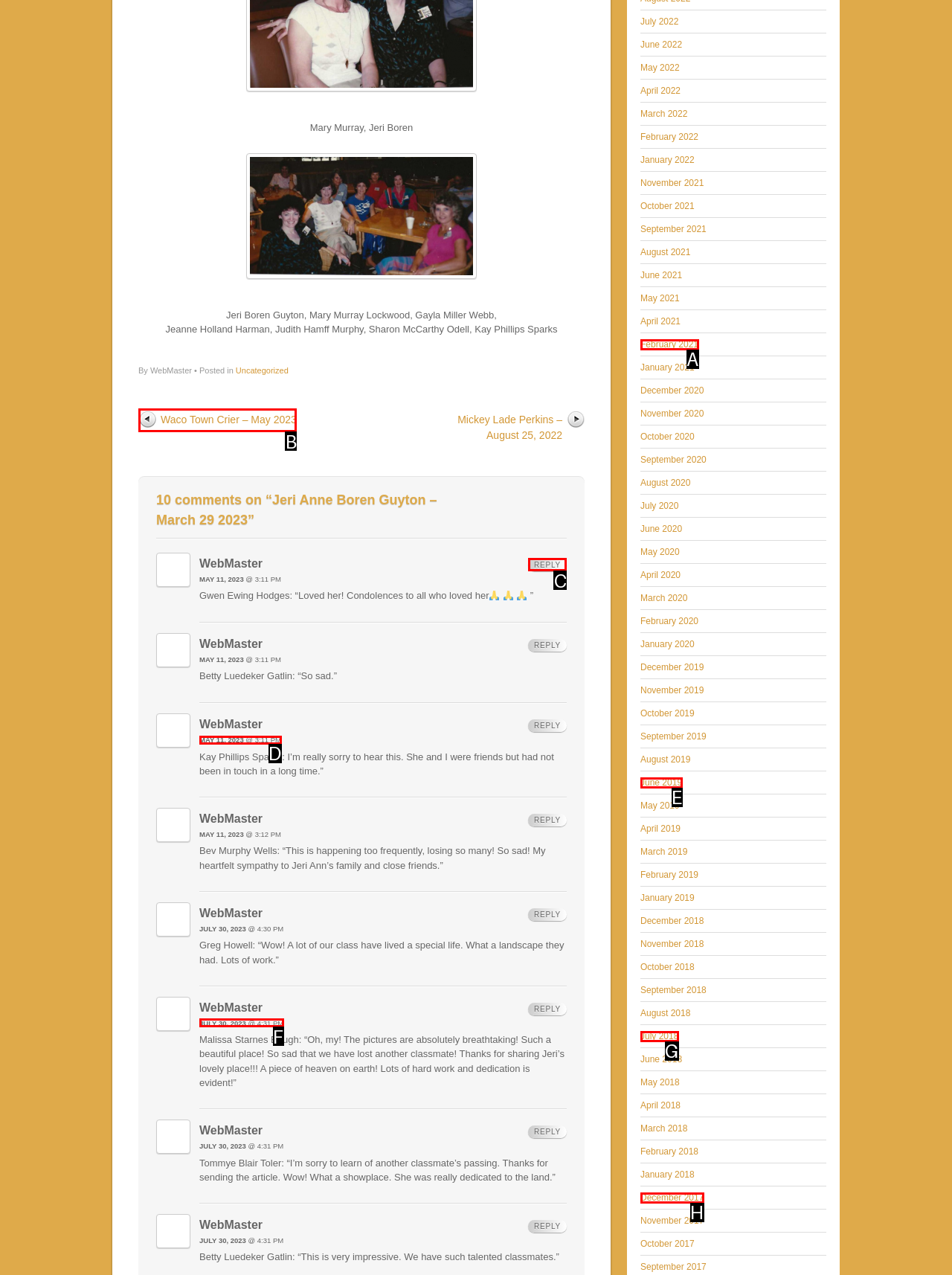For the task: Reply to WebMaster, identify the HTML element to click.
Provide the letter corresponding to the right choice from the given options.

C